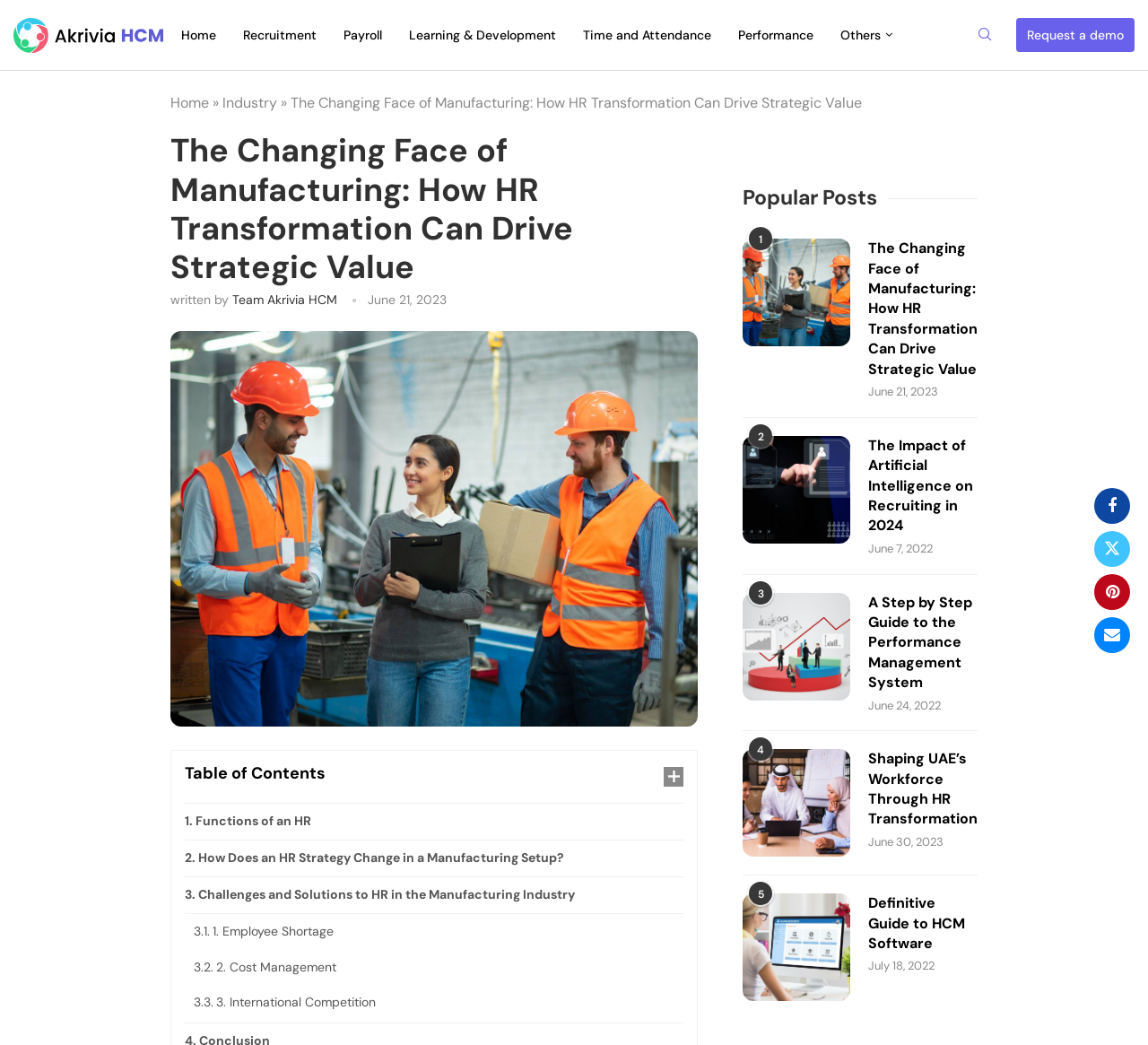Identify the bounding box coordinates for the element that needs to be clicked to fulfill this instruction: "Read the article 'The Changing Face of Manufacturing: How HR Transformation Can Drive Strategic Value'". Provide the coordinates in the format of four float numbers between 0 and 1: [left, top, right, bottom].

[0.253, 0.089, 0.751, 0.107]